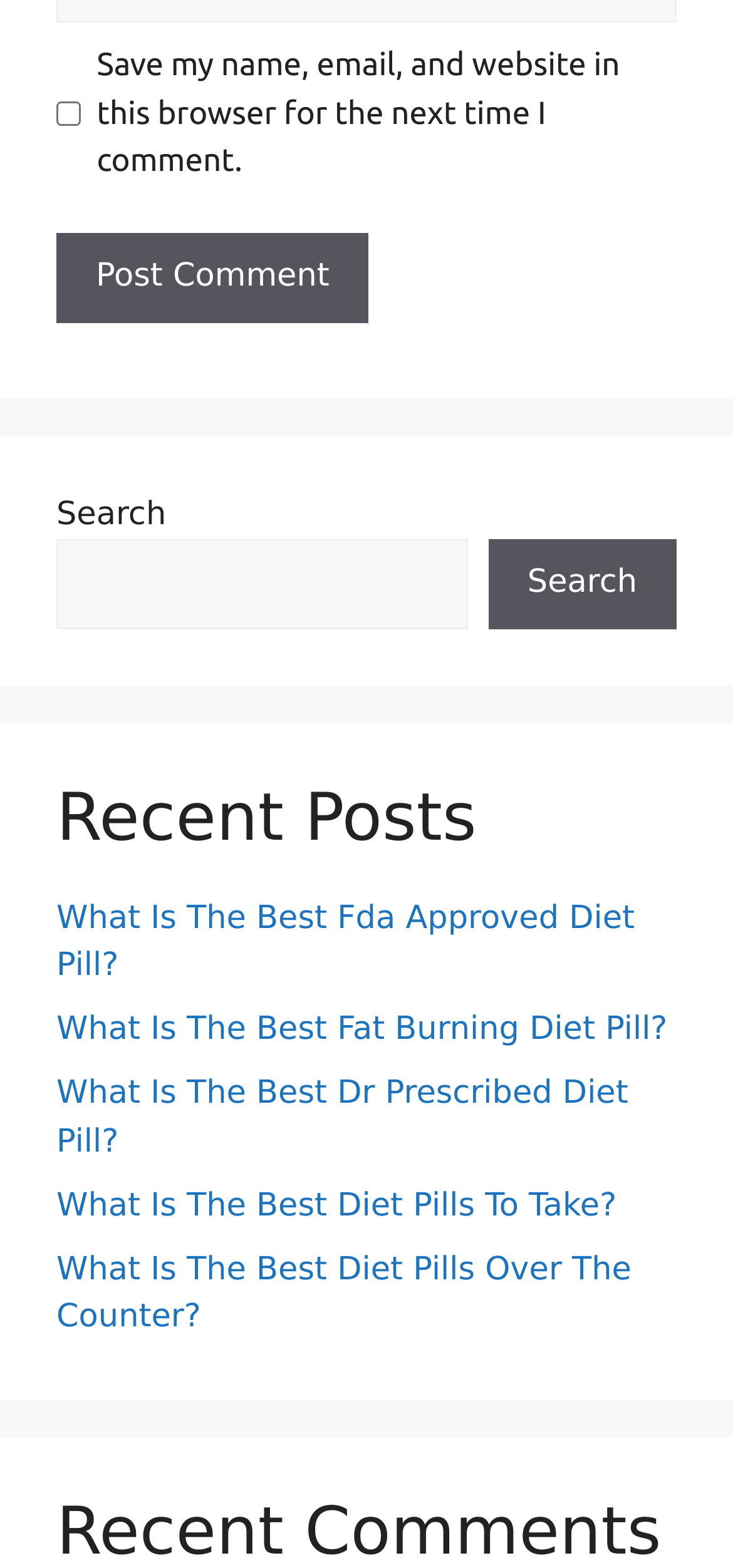Please find the bounding box coordinates of the element's region to be clicked to carry out this instruction: "Explore 'Map of Cambridge growing spaces'".

None